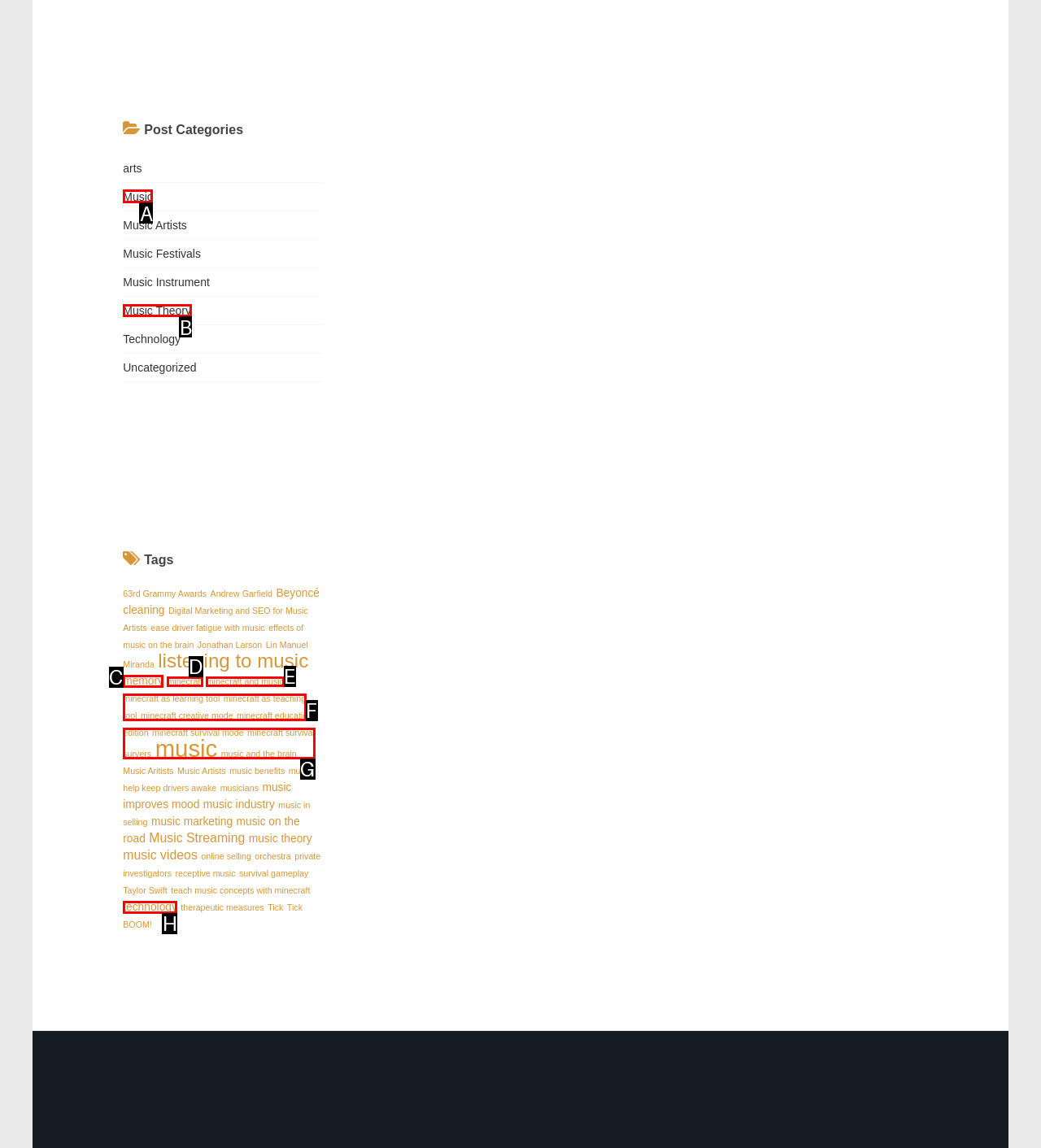Which HTML element should be clicked to complete the task: Explore the 'Music Theory' category? Answer with the letter of the corresponding option.

B